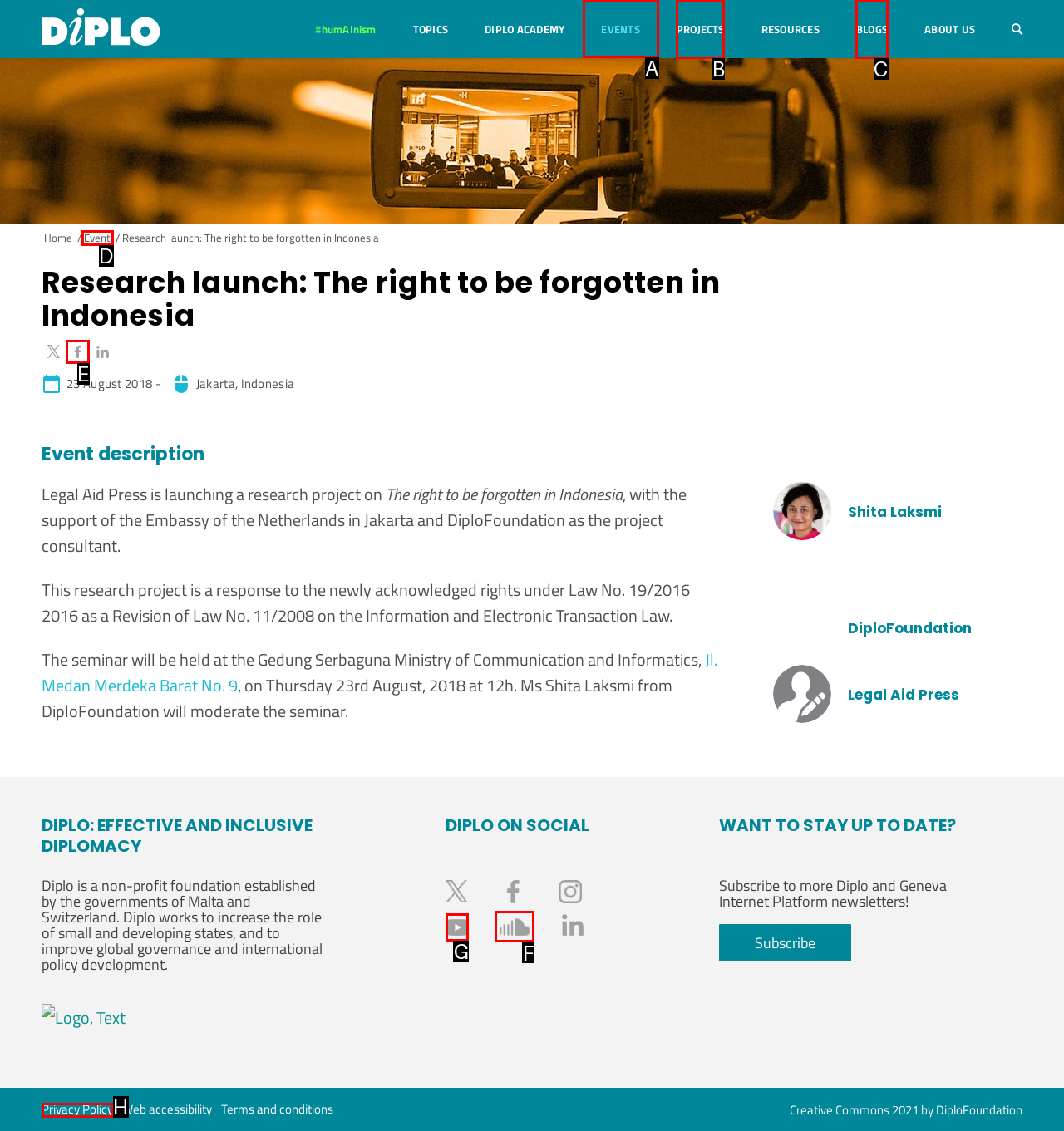Determine which option should be clicked to carry out this task: Go to the Events page
State the letter of the correct choice from the provided options.

A